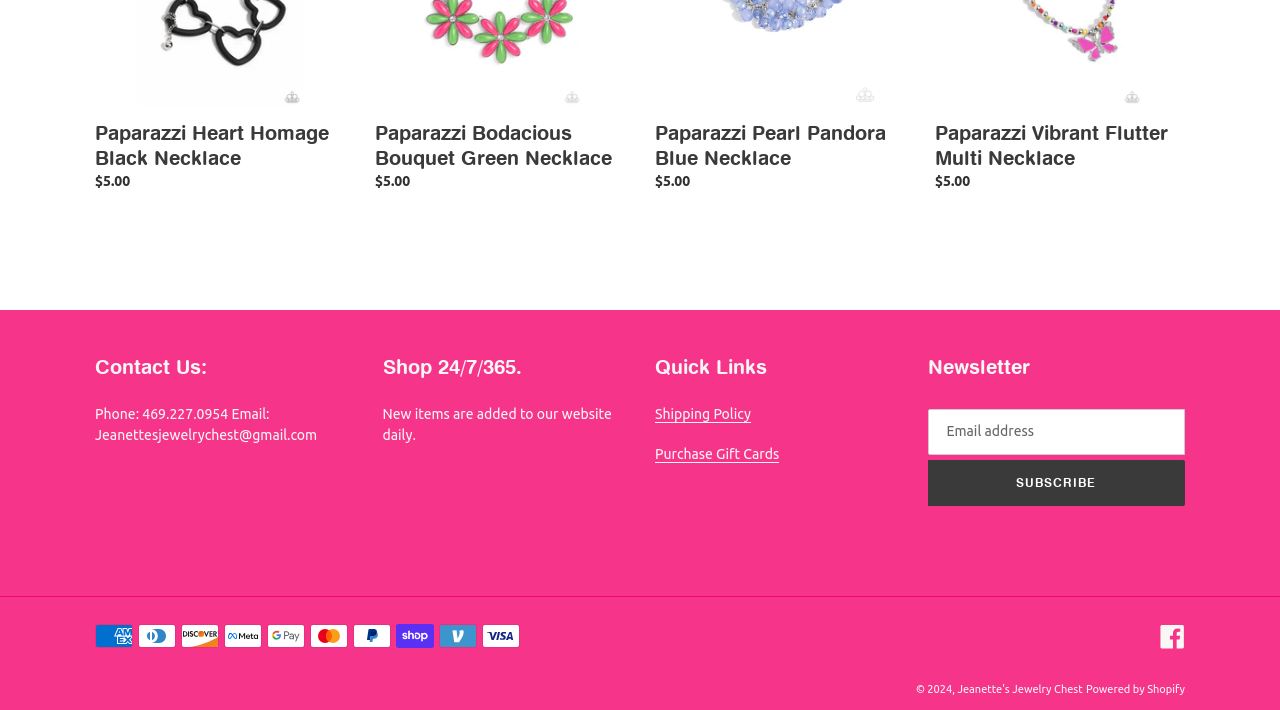What is the purpose of the textbox?
Using the image as a reference, give an elaborate response to the question.

I found a textbox with a label 'Email address' in the newsletter section, which is required to be filled in. It is likely used to subscribe to the newsletter.